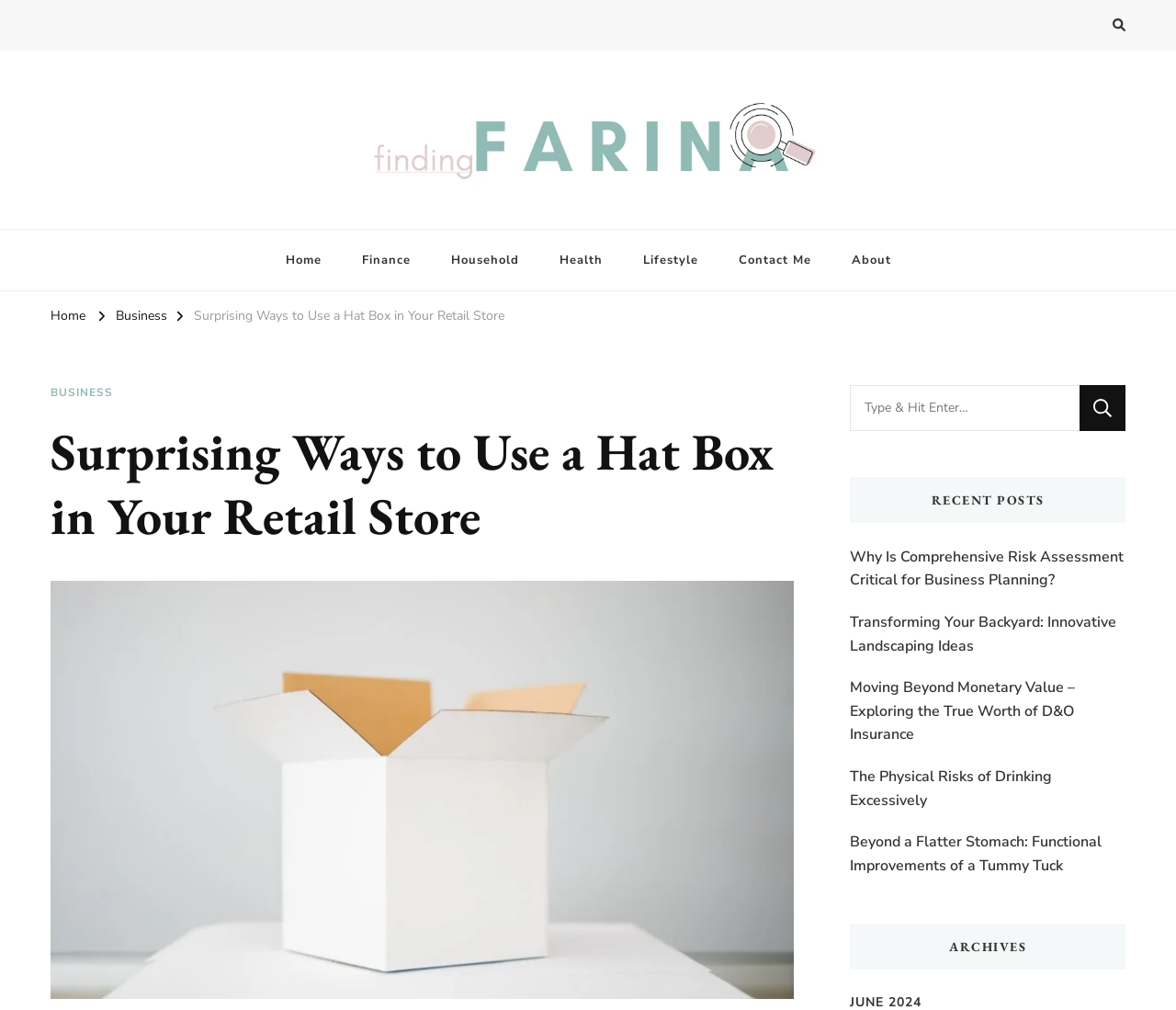Please provide the bounding box coordinates for the element that needs to be clicked to perform the following instruction: "View recent posts". The coordinates should be given as four float numbers between 0 and 1, i.e., [left, top, right, bottom].

[0.723, 0.472, 0.957, 0.518]